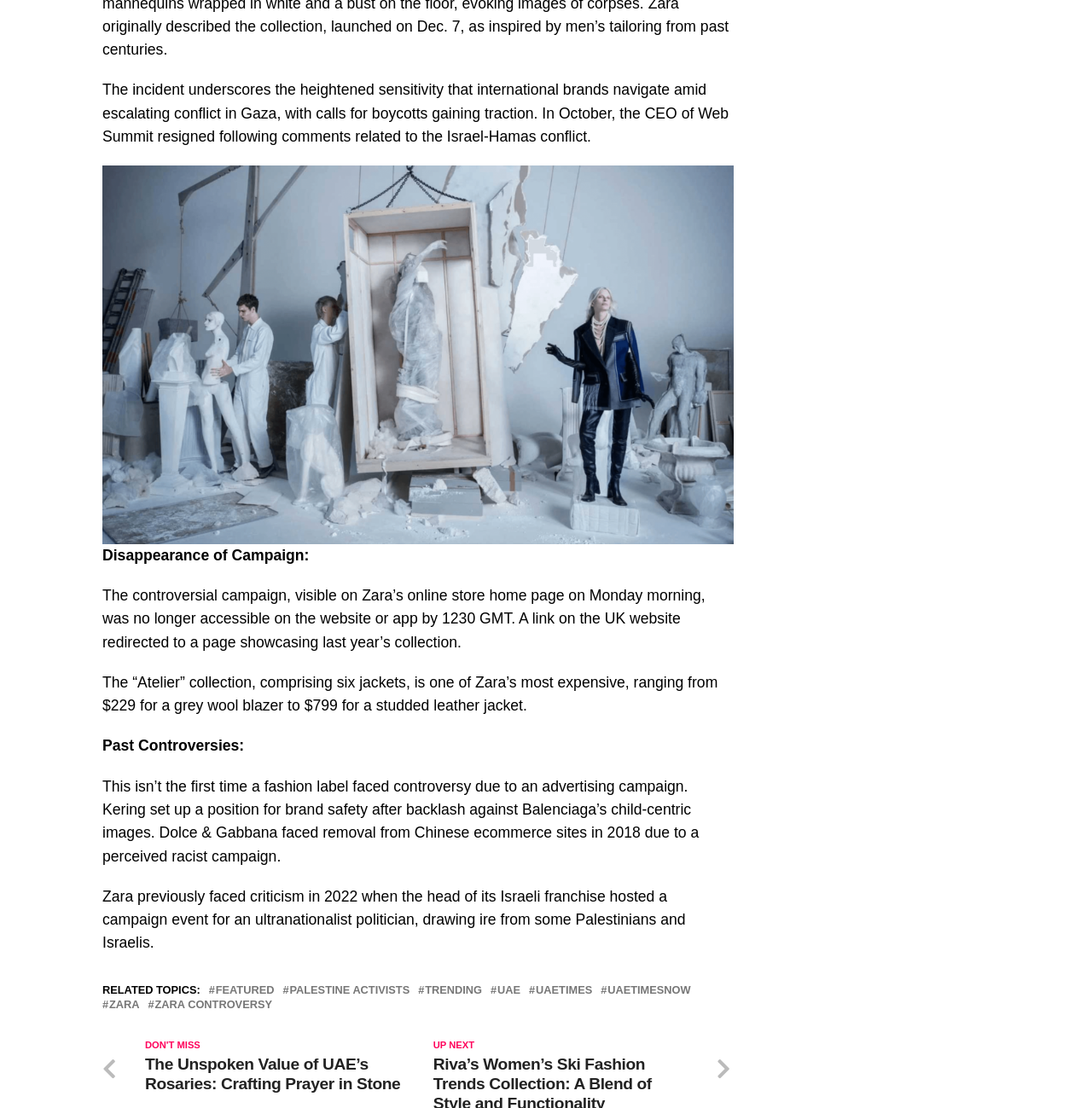What is the location of the links to related topics?
Please provide a single word or phrase as the answer based on the screenshot.

Bottom of the page